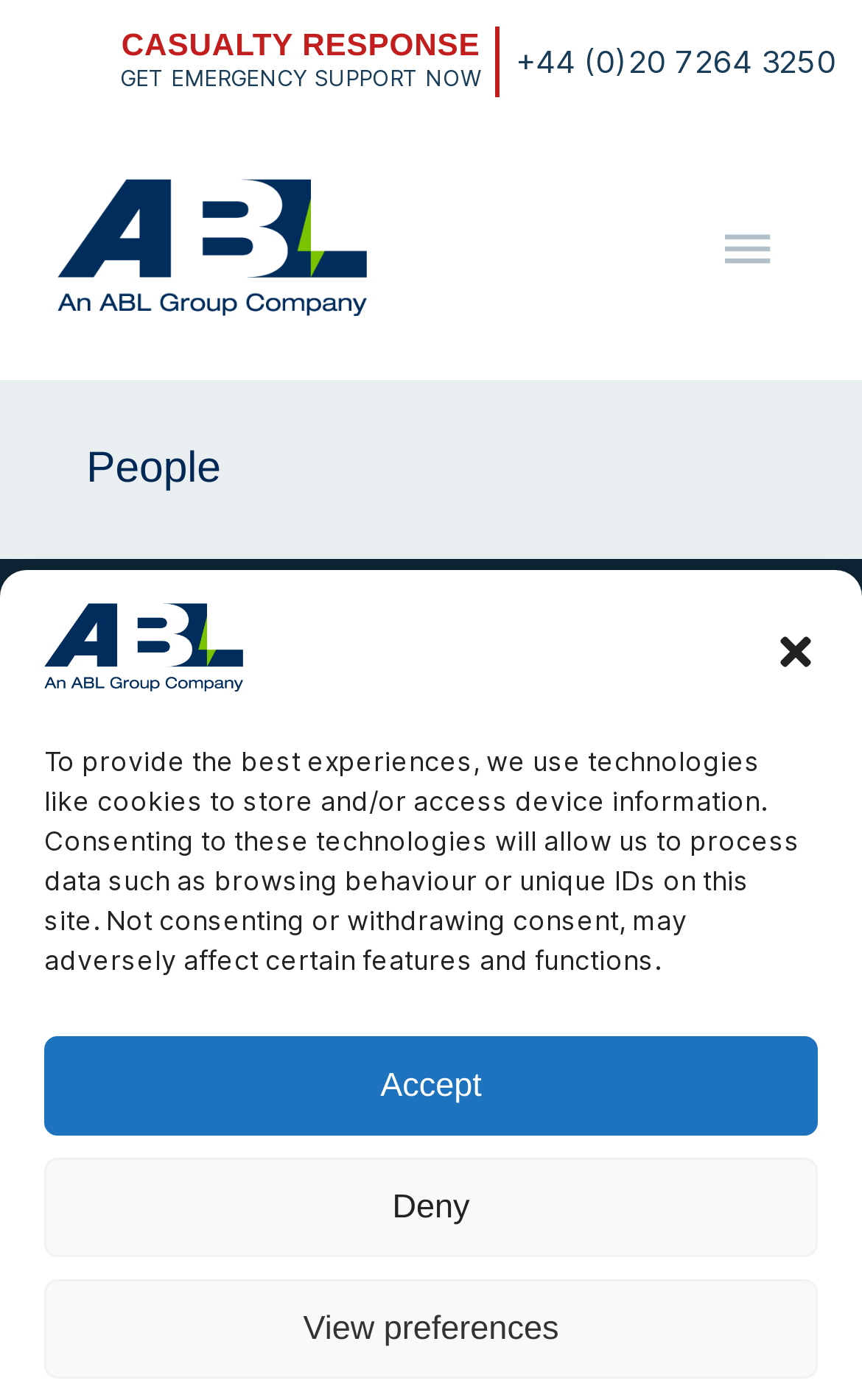Determine the bounding box coordinates of the area to click in order to meet this instruction: "Search with keywords".

[0.302, 0.625, 0.535, 0.681]